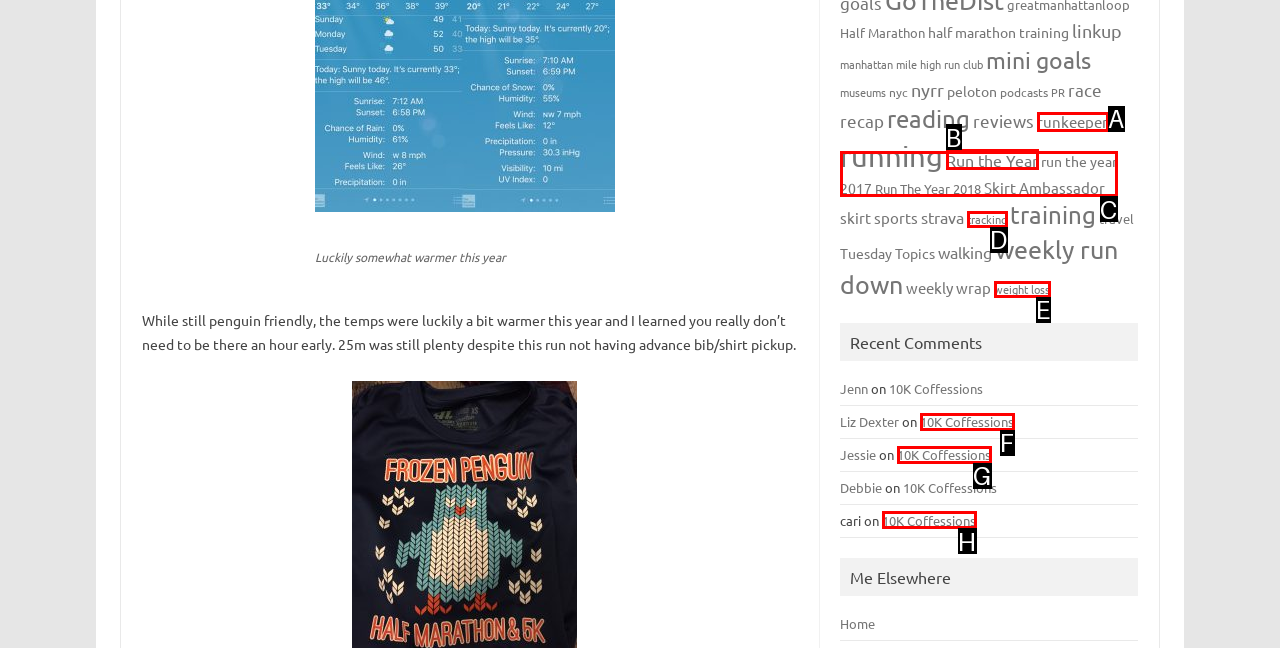Using the given description: 10K Coffessions, identify the HTML element that corresponds best. Answer with the letter of the correct option from the available choices.

F